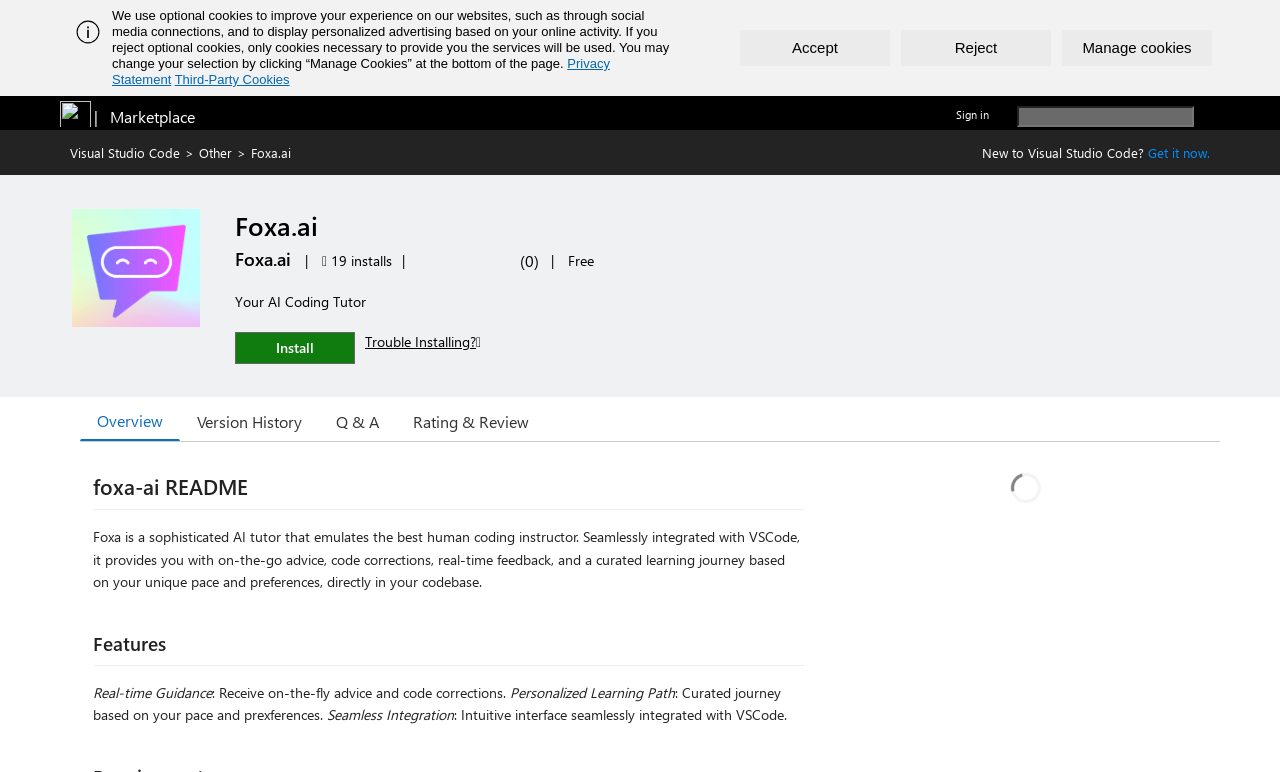What is the price of the extension?
Look at the screenshot and give a one-word or phrase answer.

Free